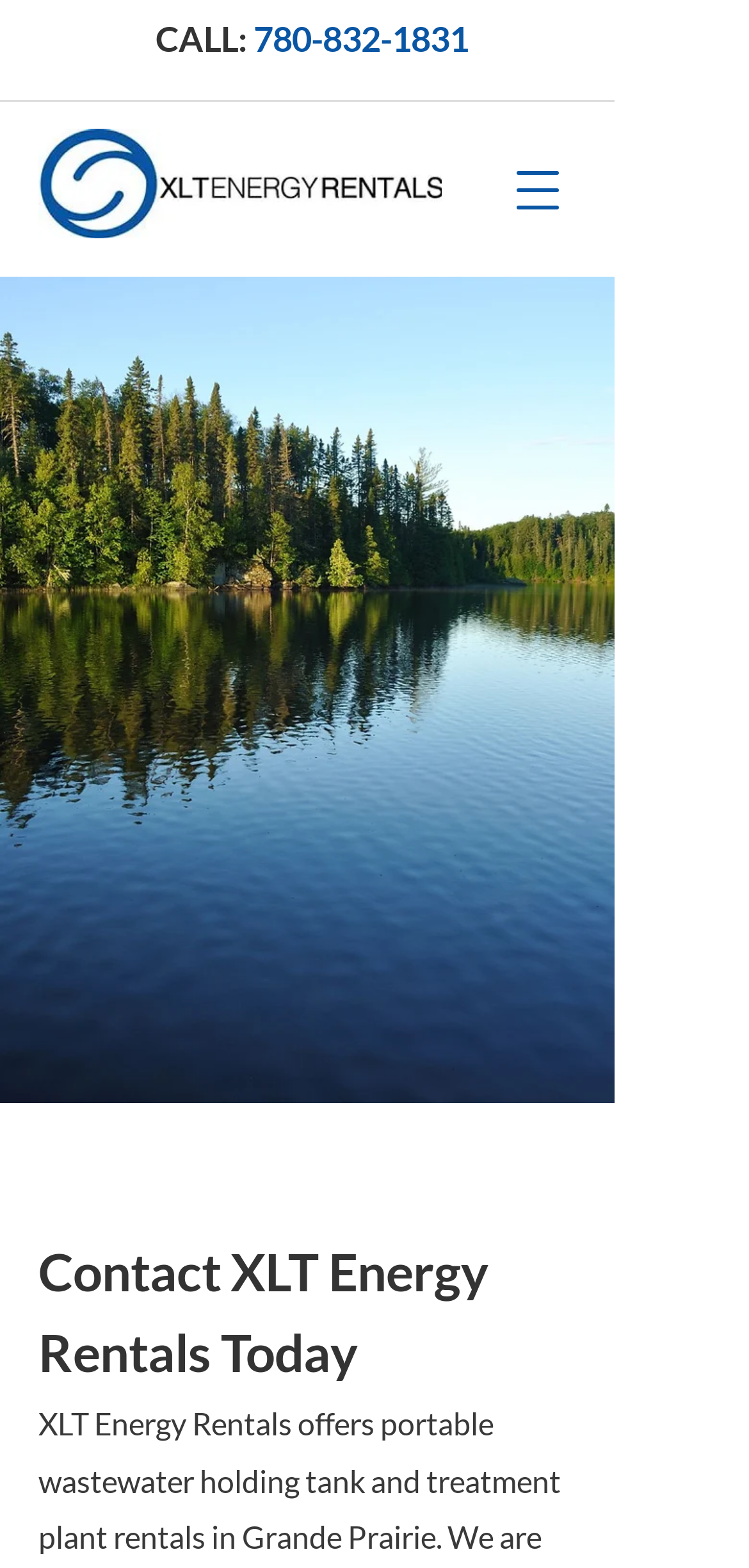What is the topic of the heading on the bottom of the page?
Using the visual information, respond with a single word or phrase.

Contact XLT Energy Rentals Today